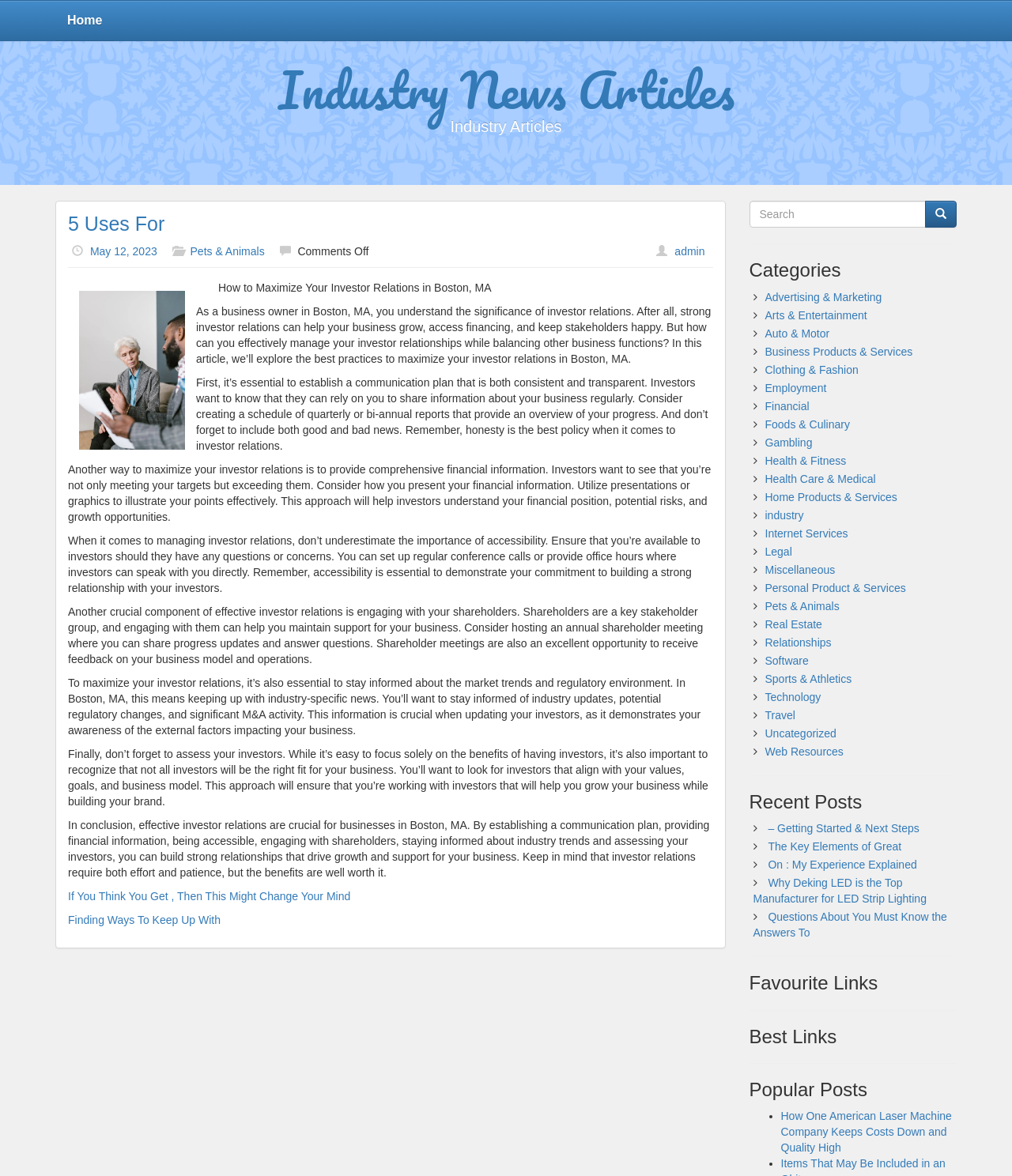How many headings are there on the webpage?
Using the details from the image, give an elaborate explanation to answer the question.

I counted the number of headings on the webpage, including 'Industry News Articles', '5 Uses For', 'Categories', 'Recent Posts', 'Favourite Links', and 'Popular Posts', and found a total of 6 headings.